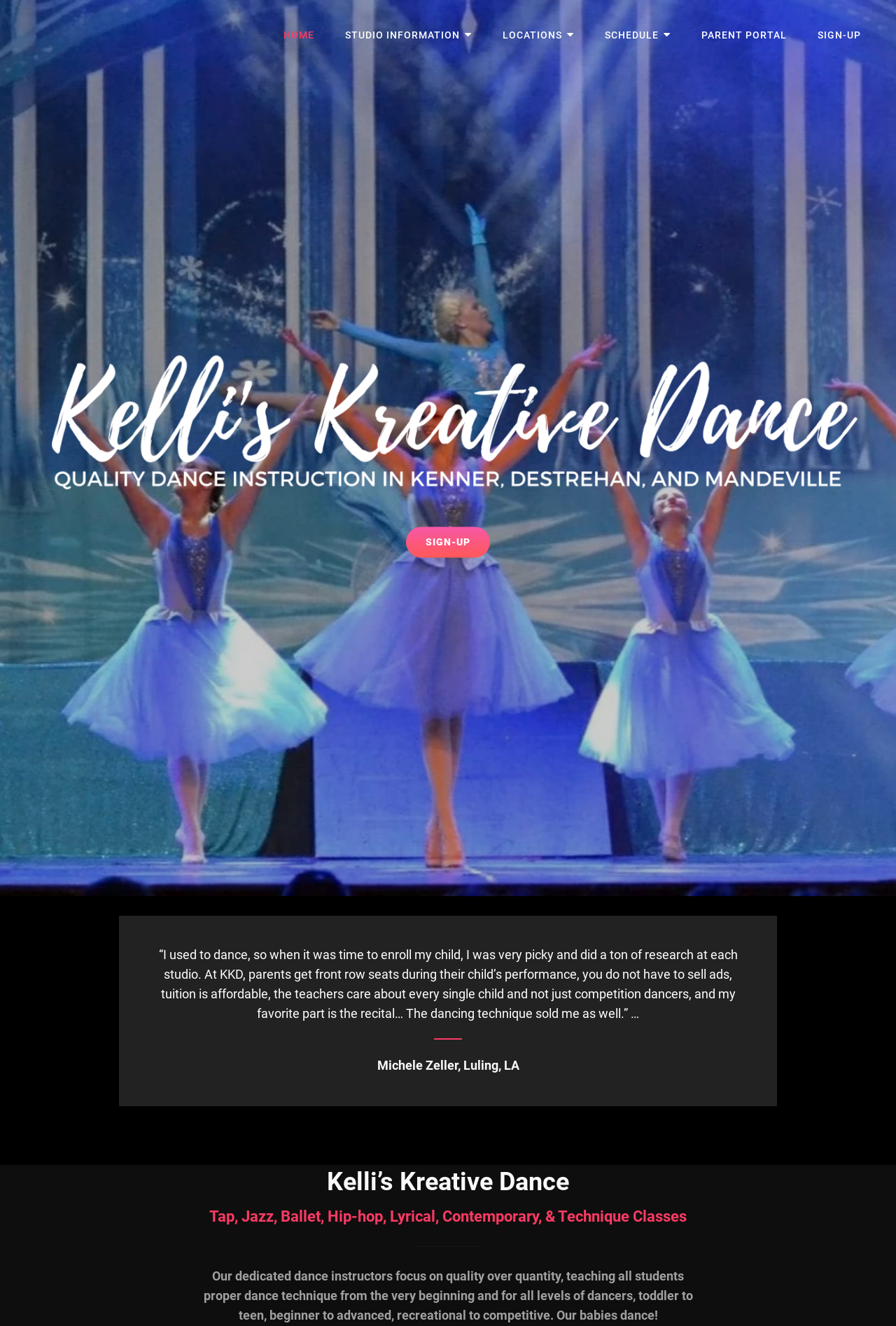Respond with a single word or phrase:
What types of dance classes are offered?

Tap, Jazz, Ballet, Hip-hop, Lyrical, Contemporary, & Technique